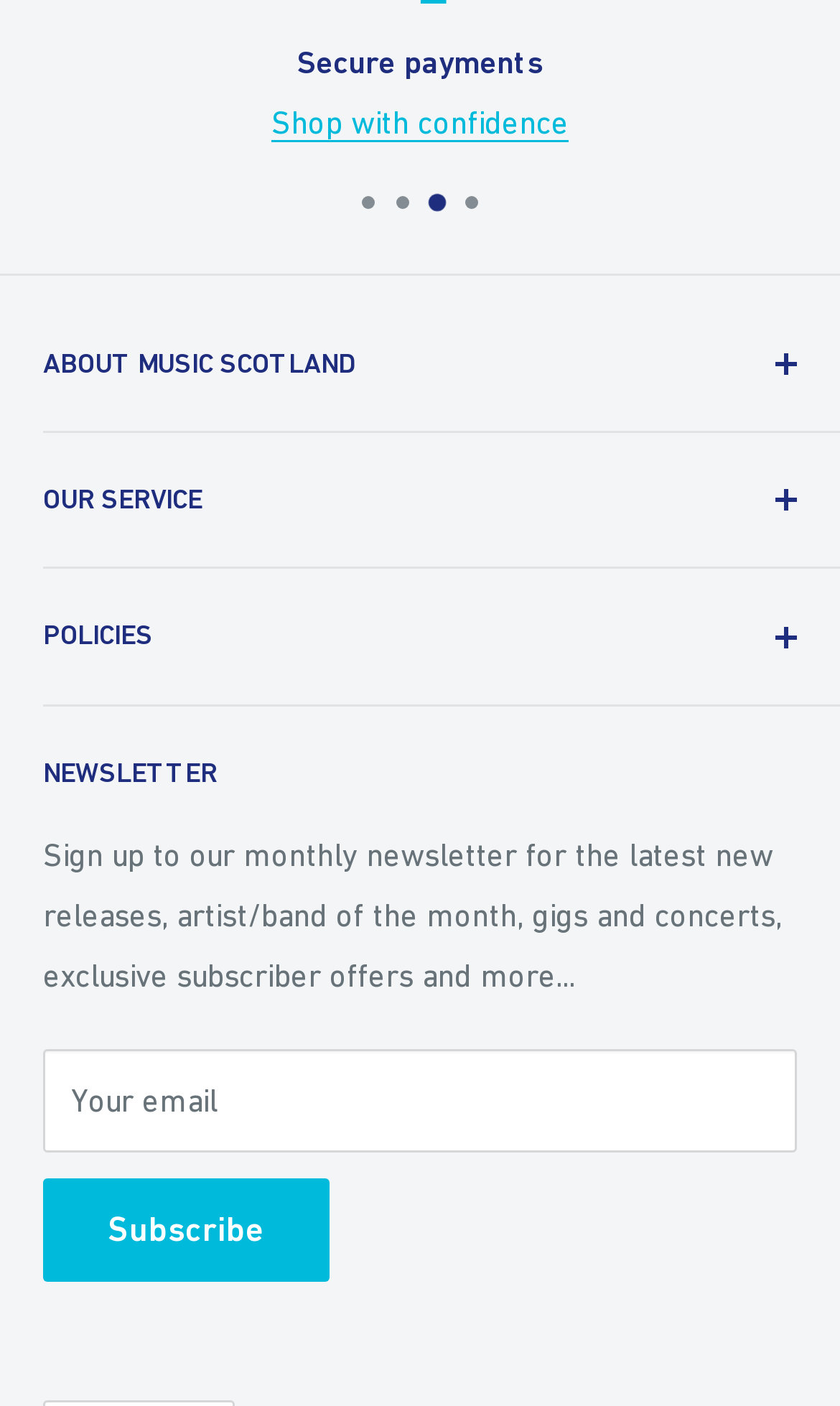Please find the bounding box coordinates of the element's region to be clicked to carry out this instruction: "Contact Us".

[0.051, 0.439, 0.897, 0.486]